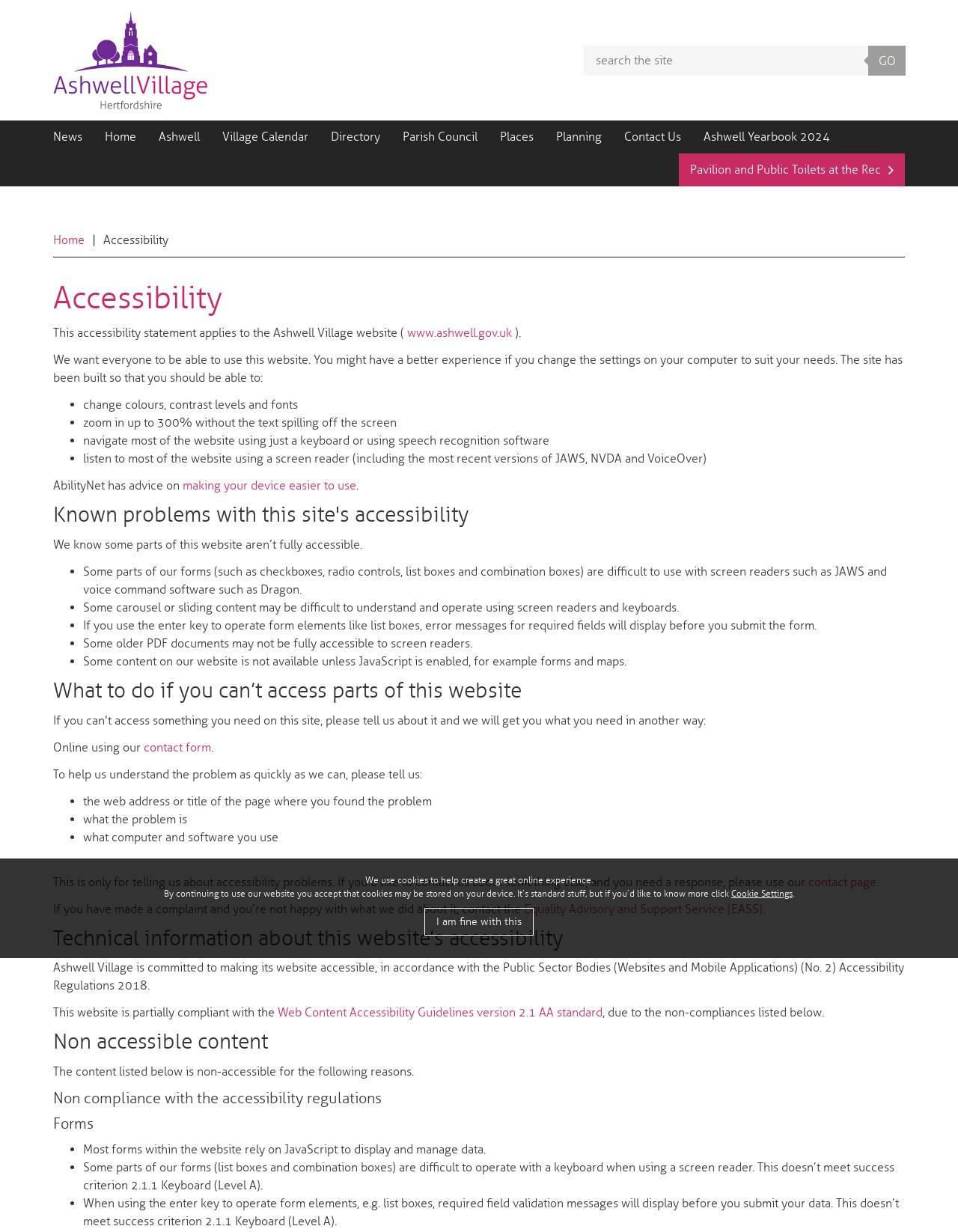From the webpage screenshot, identify the region described by parent_node: Search term value="GO". Provide the bounding box coordinates as (top-left x, top-left y, bottom-right x, bottom-right y), with each value being a floating point number between 0 and 1.

[0.906, 0.037, 0.945, 0.061]